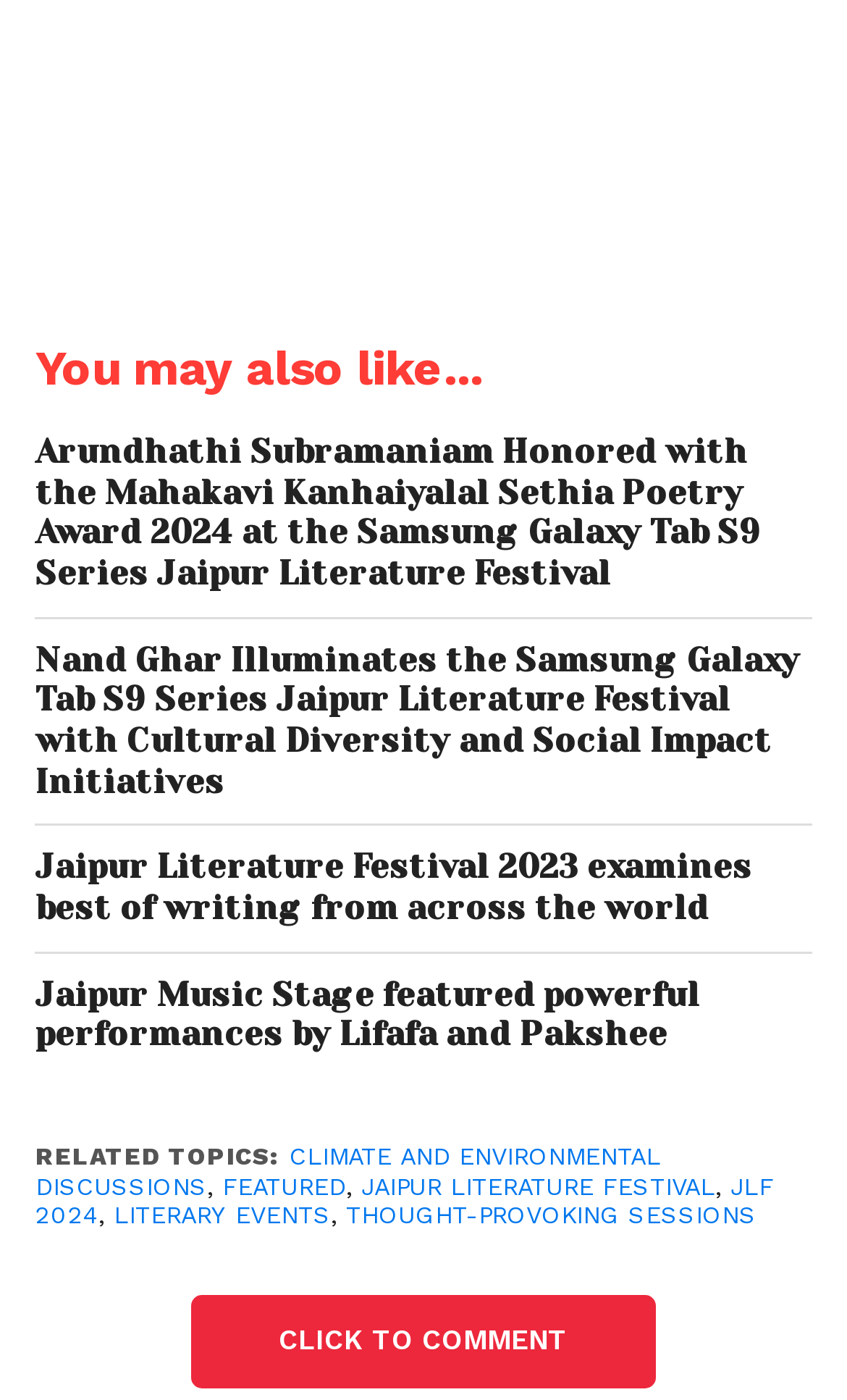Using the information in the image, could you please answer the following question in detail:
What is the name of the festival mentioned?

The name of the festival is mentioned in the text as 'Jaipur Literature Festival', which is also abbreviated as 'JLF 2024' in the related topics section.